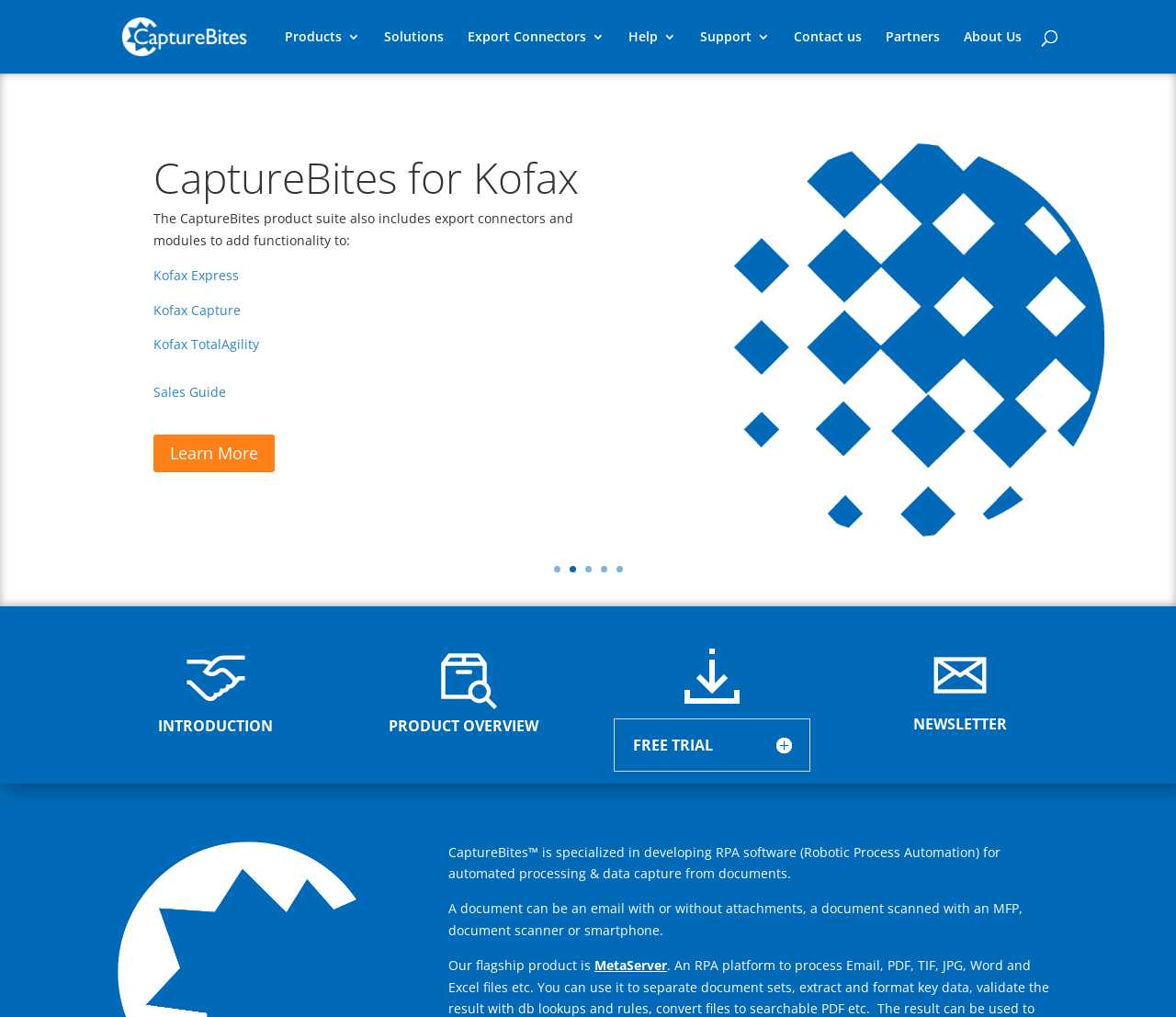Show the bounding box coordinates for the HTML element described as: "alt="CaptureBites"".

[0.103, 0.026, 0.213, 0.043]